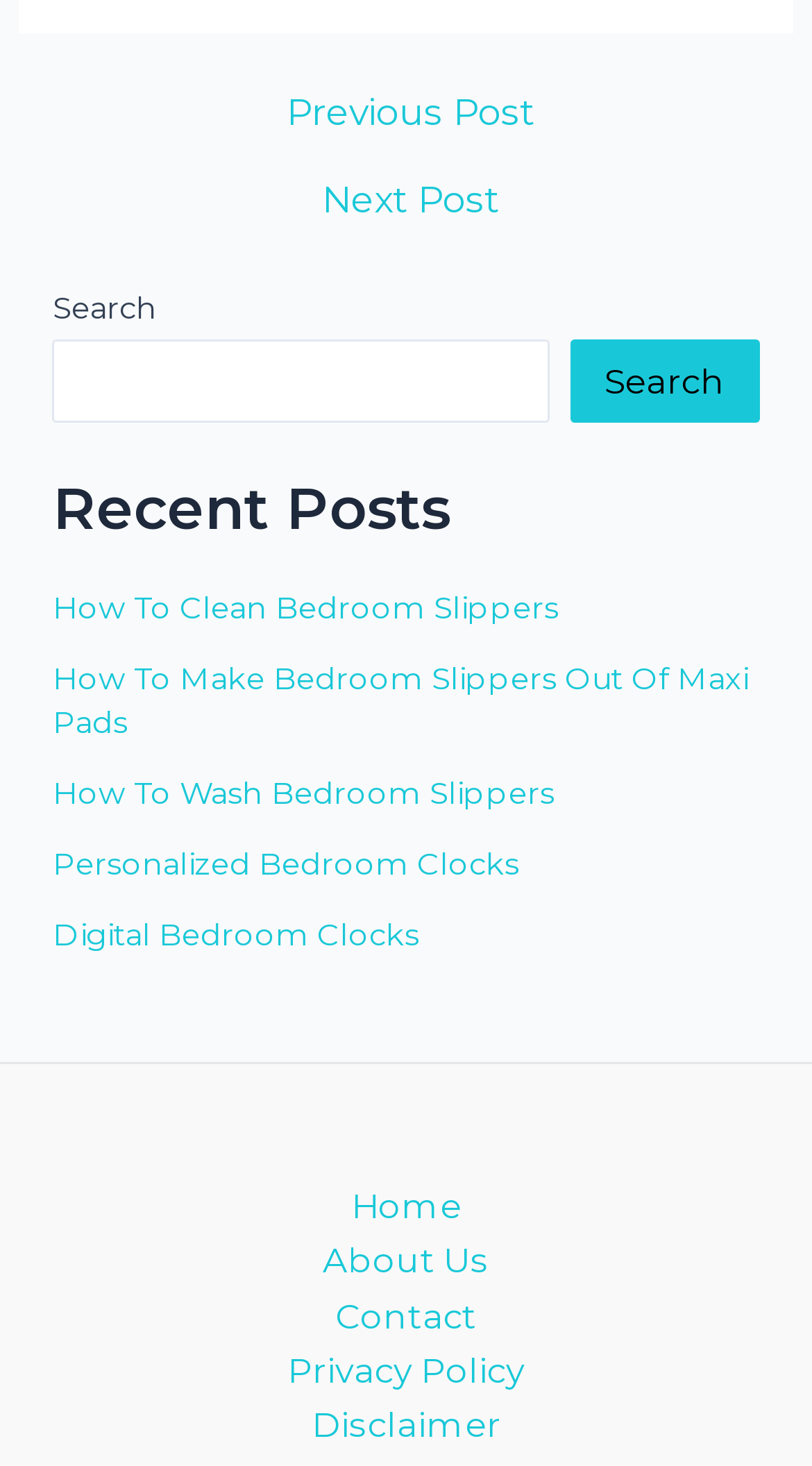Locate the bounding box coordinates of the region to be clicked to comply with the following instruction: "Go to previous post". The coordinates must be four float numbers between 0 and 1, in the form [left, top, right, bottom].

[0.028, 0.063, 0.982, 0.088]